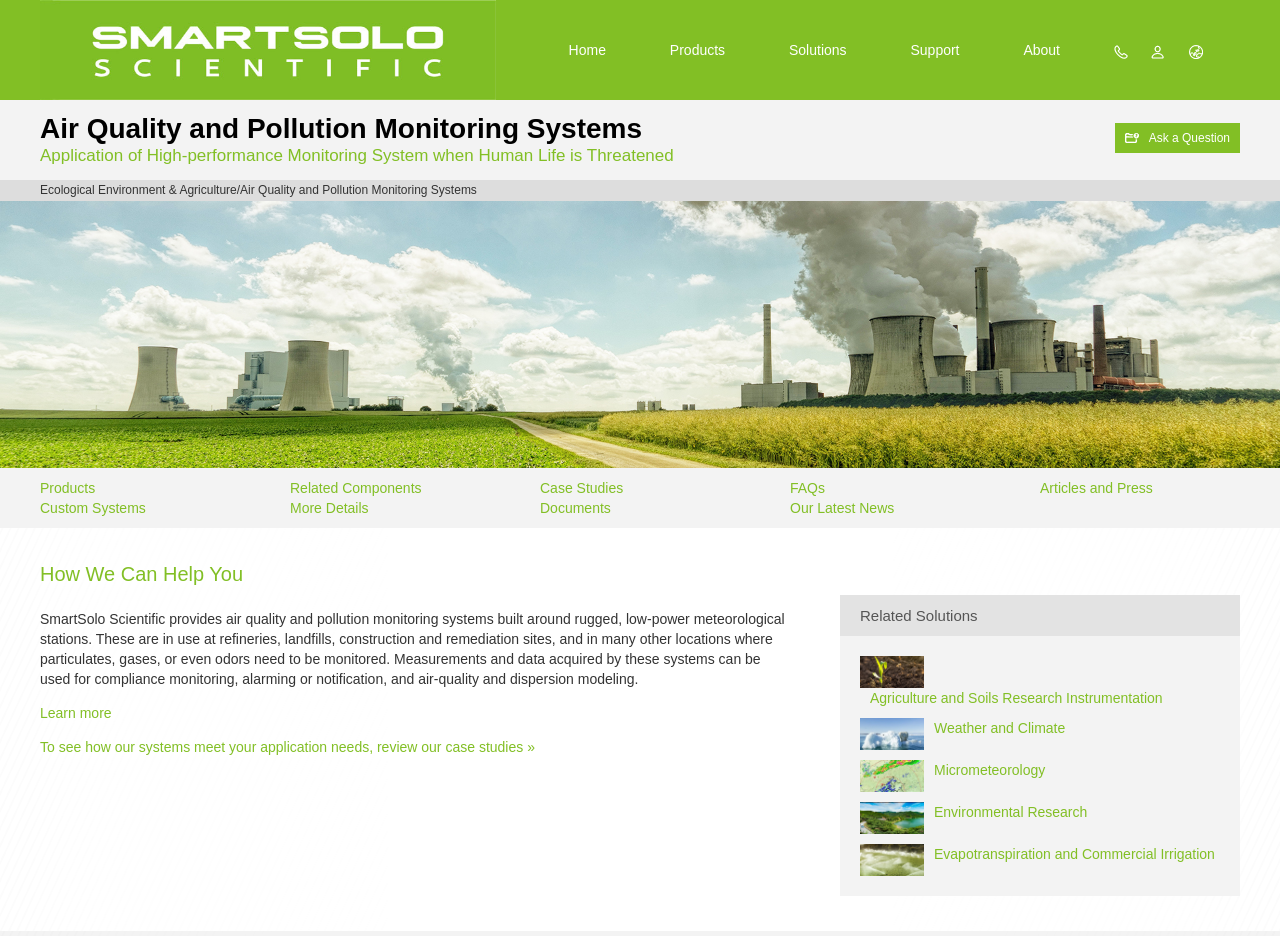Determine the bounding box coordinates (top-left x, top-left y, bottom-right x, bottom-right y) of the UI element described in the following text: Agriculture and Soils Research Instrumentation

[0.68, 0.737, 0.908, 0.754]